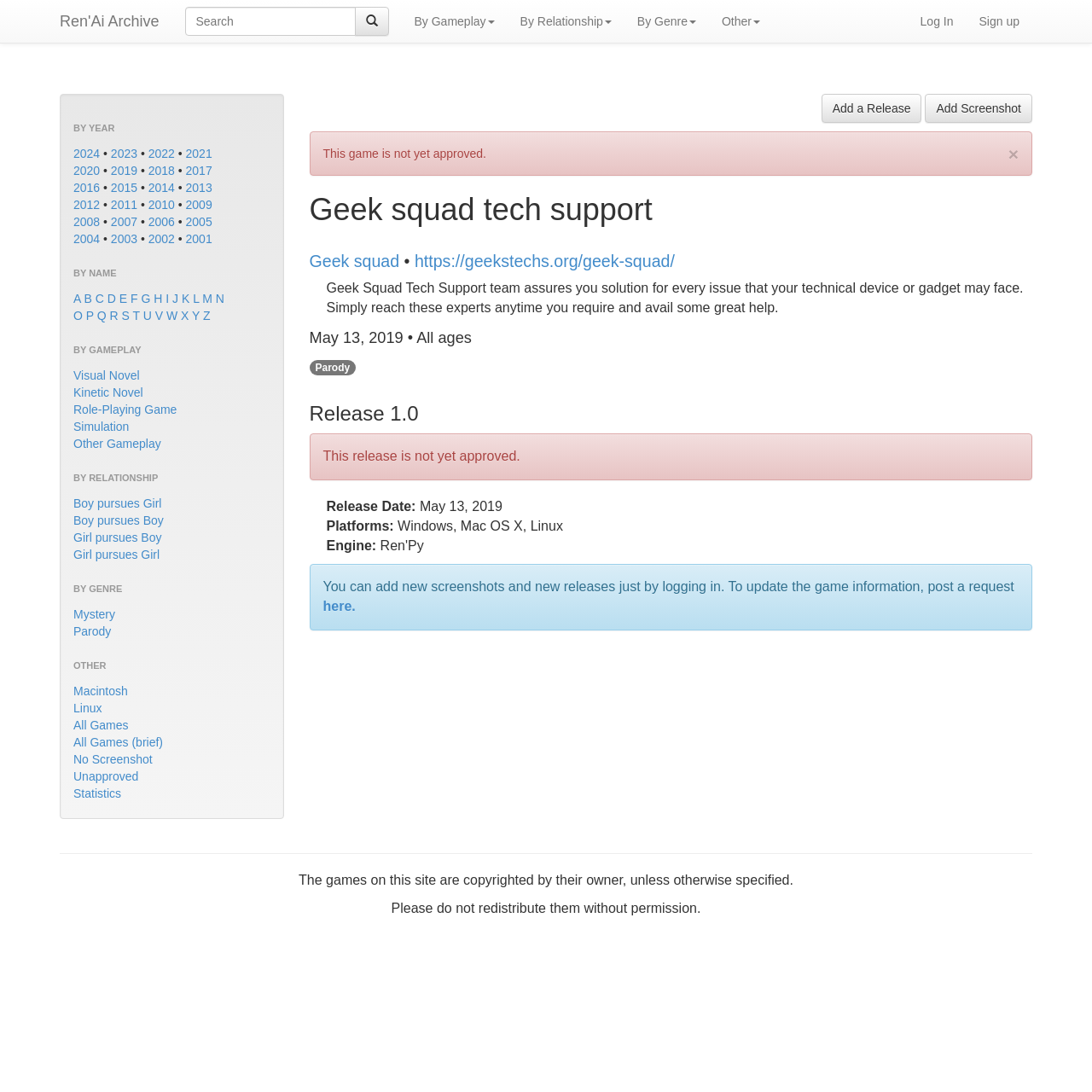From the given element description: "Boy pursues Girl", find the bounding box for the UI element. Provide the coordinates as four float numbers between 0 and 1, in the order [left, top, right, bottom].

[0.067, 0.455, 0.148, 0.467]